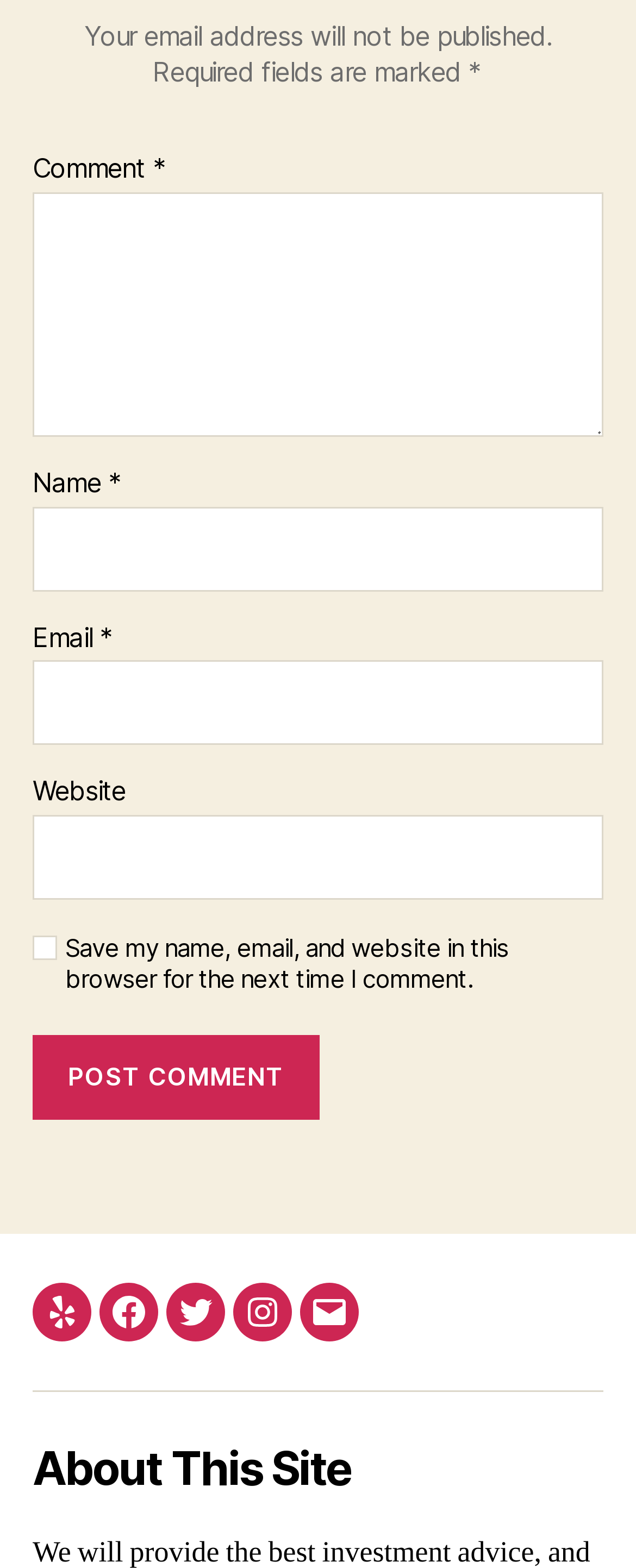What is the title of the section below the comment section?
Based on the image, give a concise answer in the form of a single word or short phrase.

About This Site